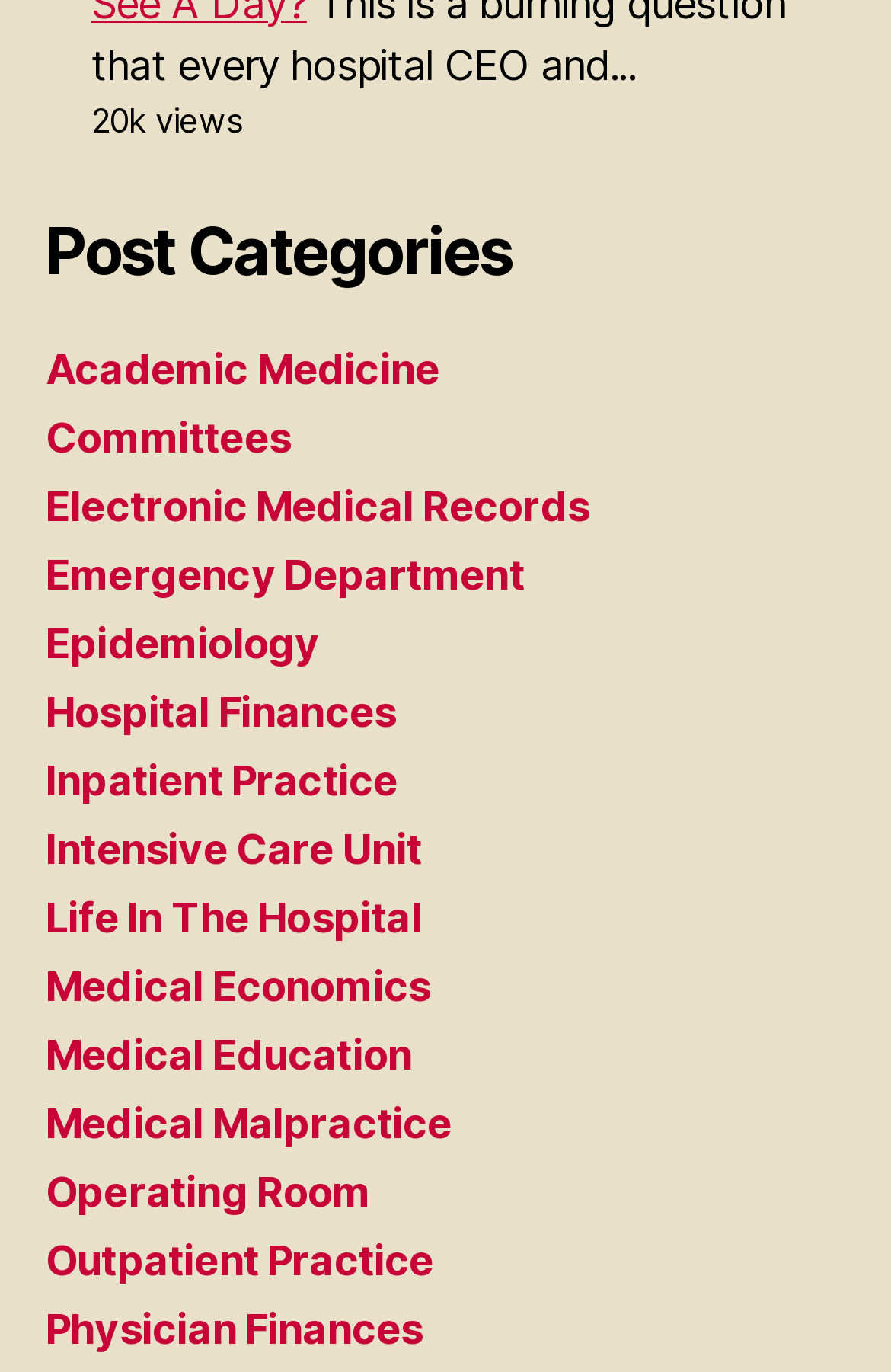Using the webpage screenshot, find the UI element described by Life In The Hospital. Provide the bounding box coordinates in the format (top-left x, top-left y, bottom-right x, bottom-right y), ensuring all values are floating point numbers between 0 and 1.

[0.051, 0.652, 0.473, 0.687]